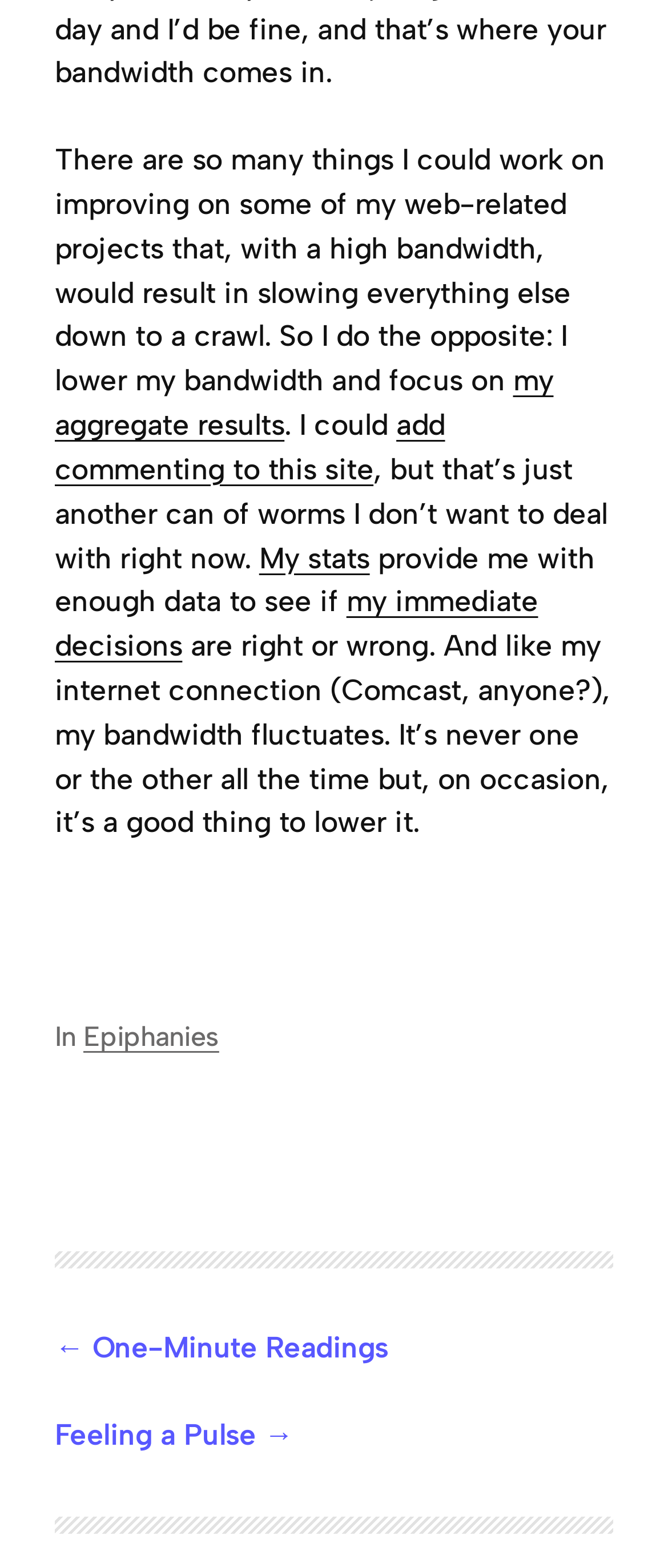Give the bounding box coordinates for the element described as: "Discord Server".

None